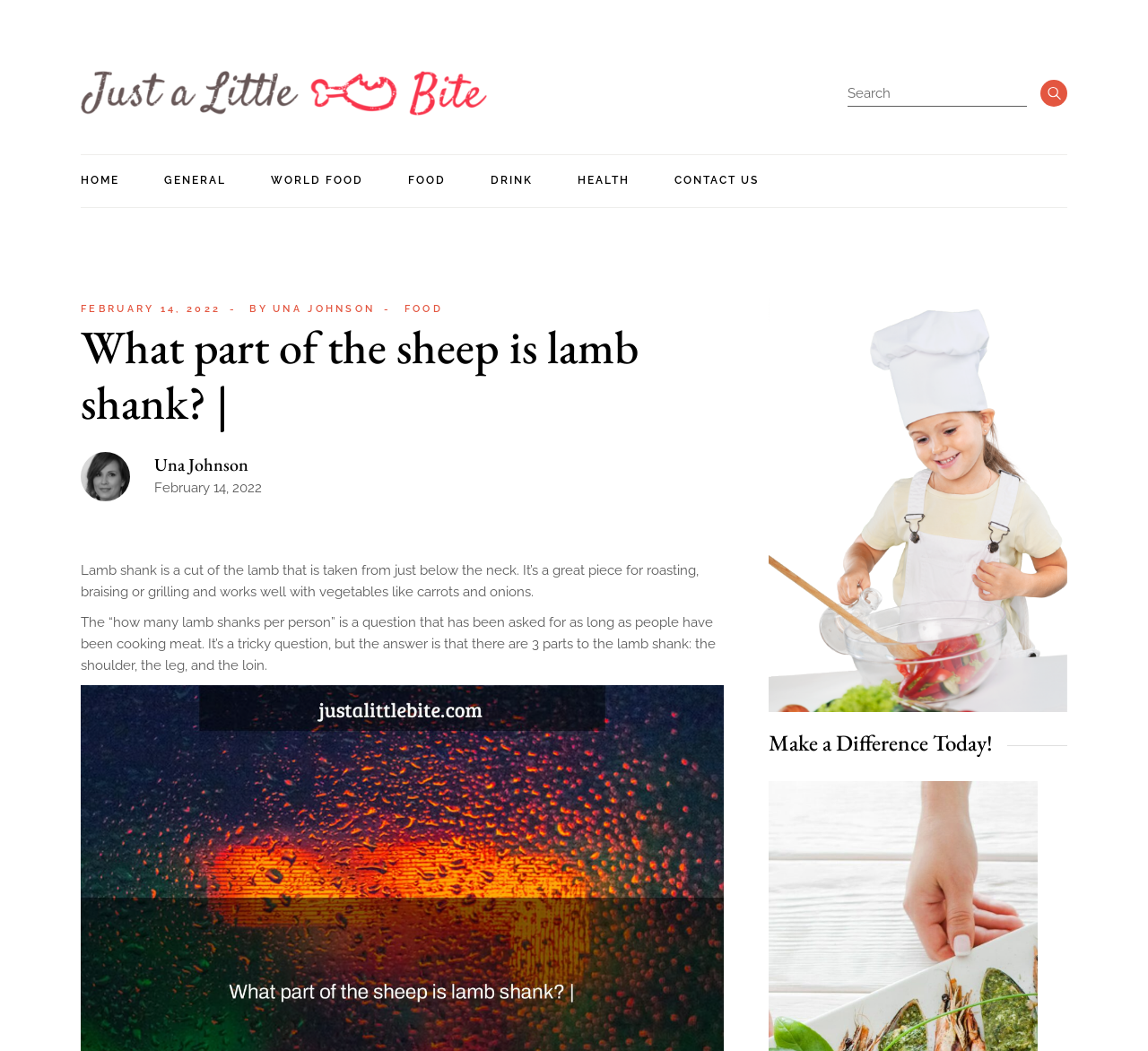Locate the UI element described by Contact Us in the provided webpage screenshot. Return the bounding box coordinates in the format (top-left x, top-left y, bottom-right x, bottom-right y), ensuring all values are between 0 and 1.

[0.588, 0.147, 0.661, 0.198]